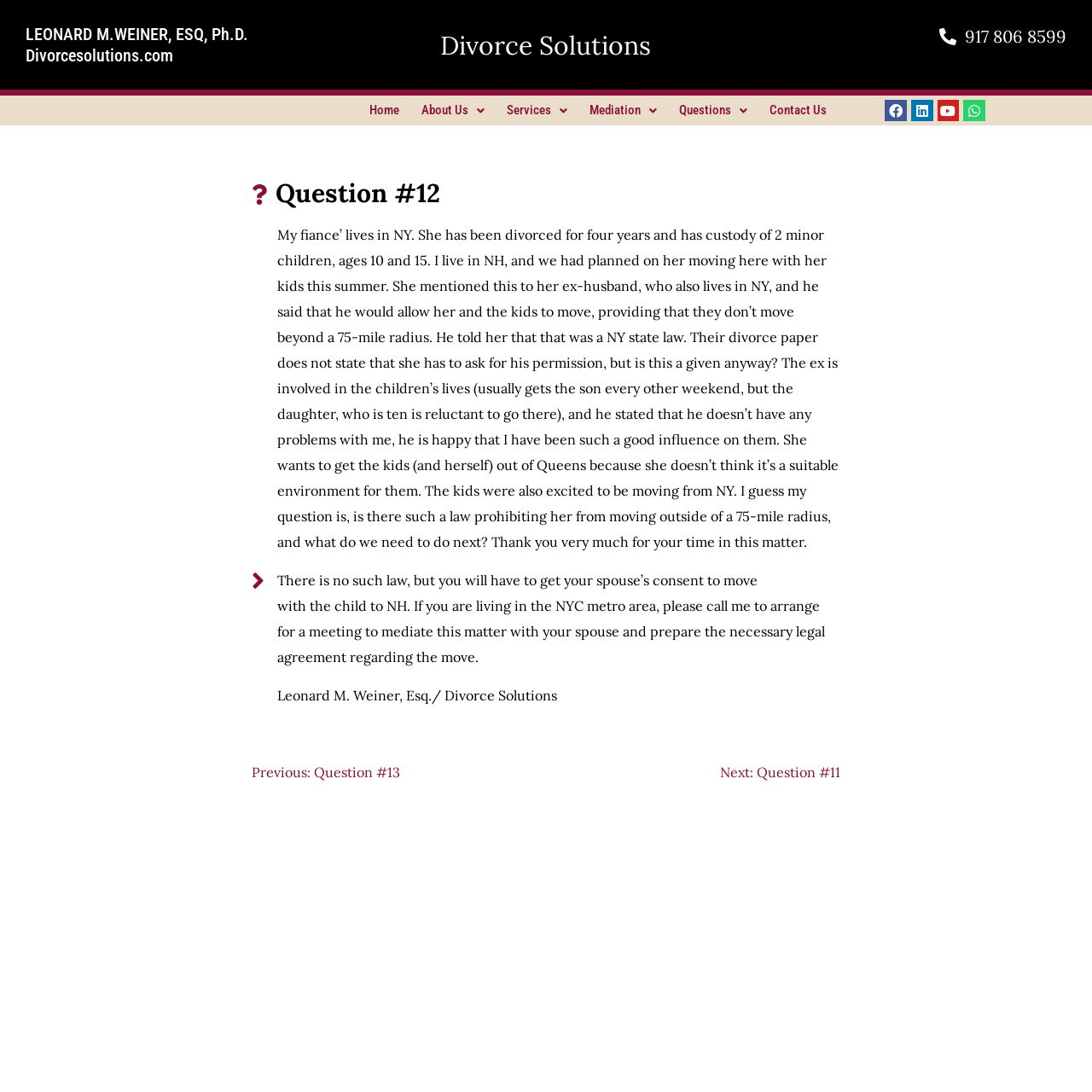What is the reason for the fiancee wanting to move out of Queens?
We need a detailed and meticulous answer to the question.

The answer can be found in the question section of the webpage, where it is mentioned that the fiancee wants to get the kids out of Queens because she doesn't think it's a suitable environment for them.